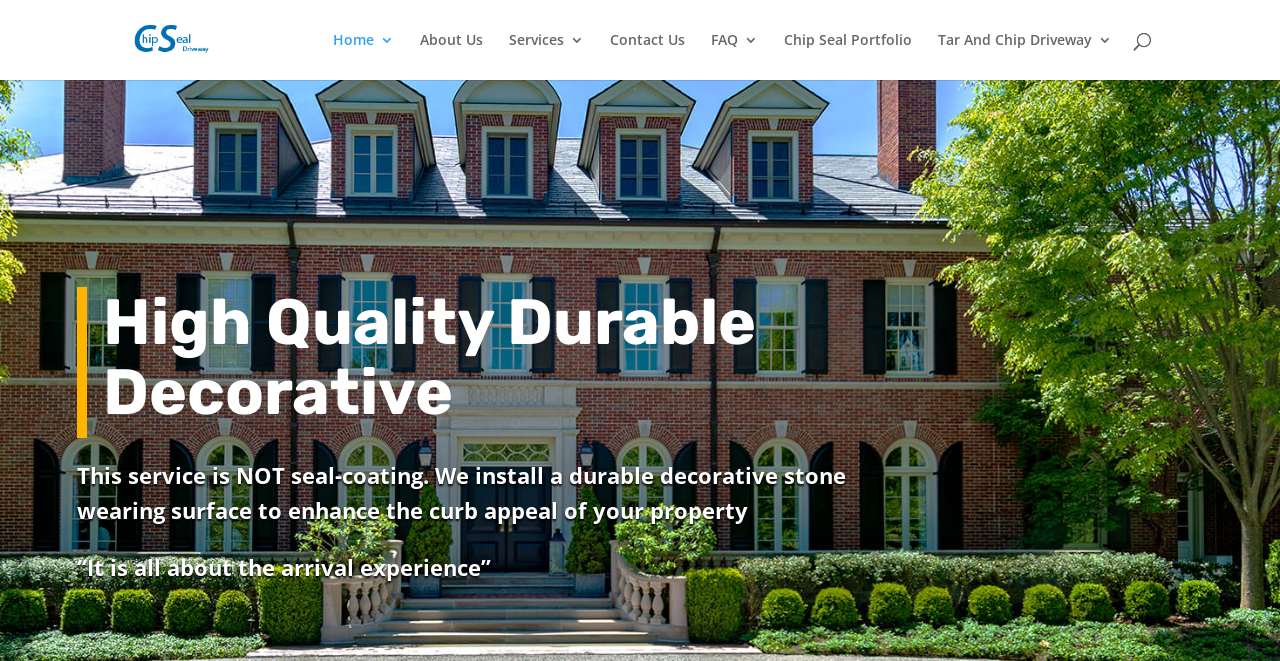What is the service provided by this contractor?
Provide a short answer using one word or a brief phrase based on the image.

Chip Seal Driveway